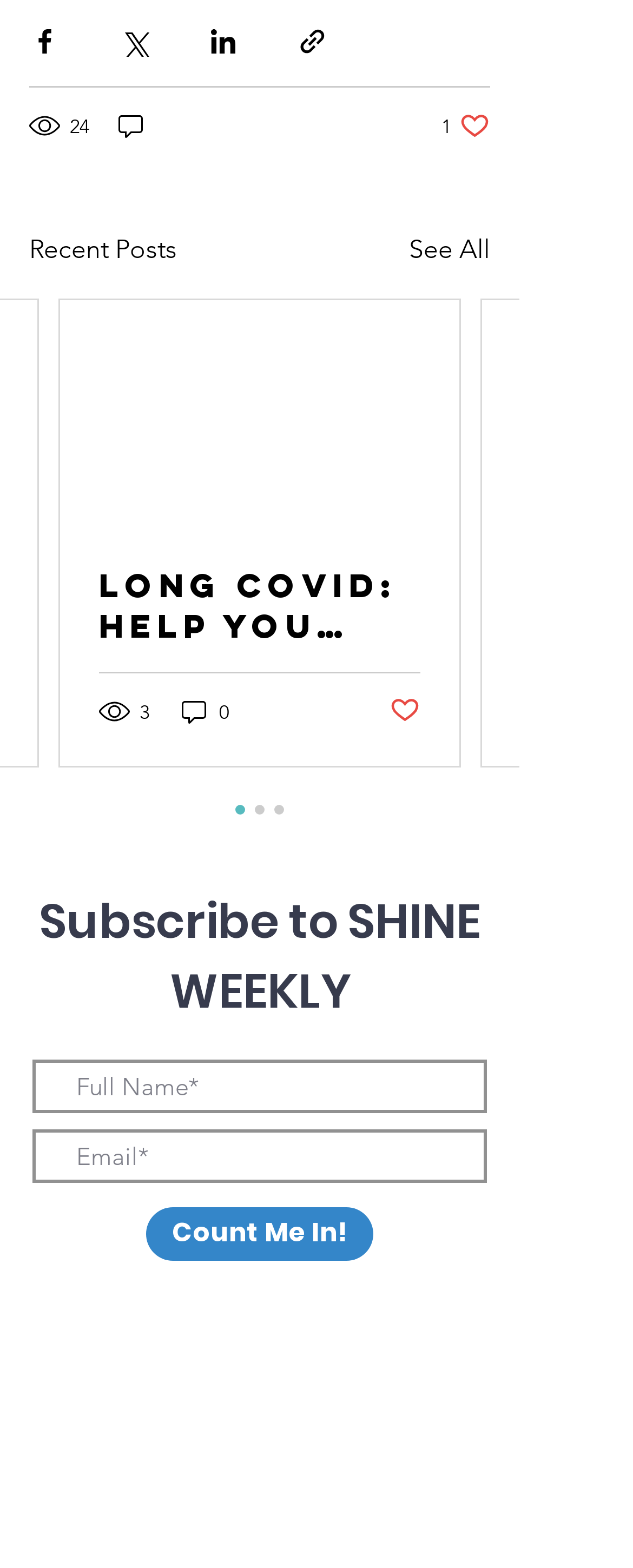What is the title of the first post?
Please provide a detailed and comprehensive answer to the question.

I found the answer by looking at the link element 'Long Covid: Help you can rely on' which is a child of the article element and has a bounding box coordinate of [0.156, 0.36, 0.664, 0.411]. This element is likely to represent the title of the first post.